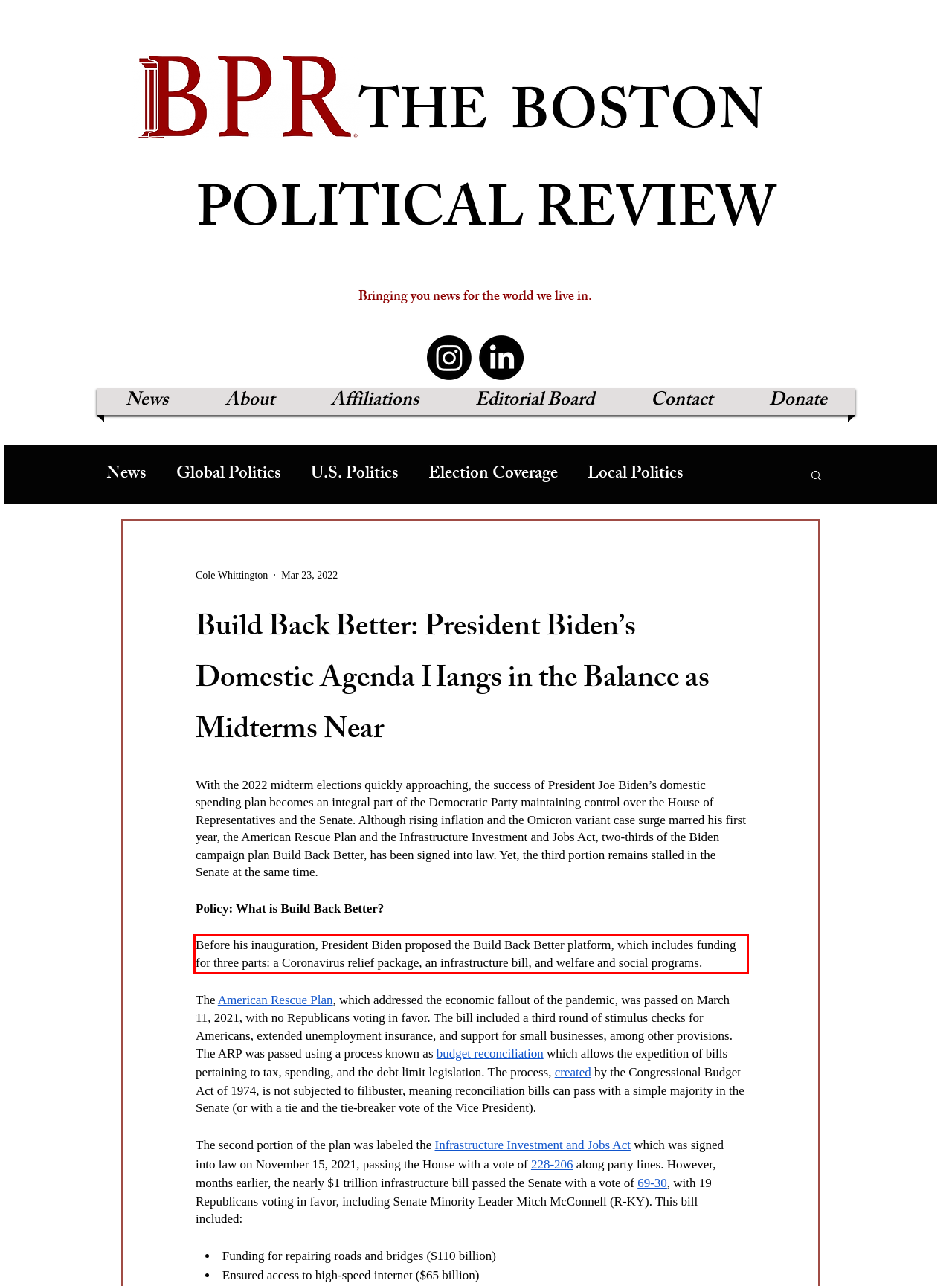Please perform OCR on the text content within the red bounding box that is highlighted in the provided webpage screenshot.

Before his inauguration, President Biden proposed the Build Back Better platform, which includes funding for three parts: a Coronavirus relief package, an infrastructure bill, and welfare and social programs.